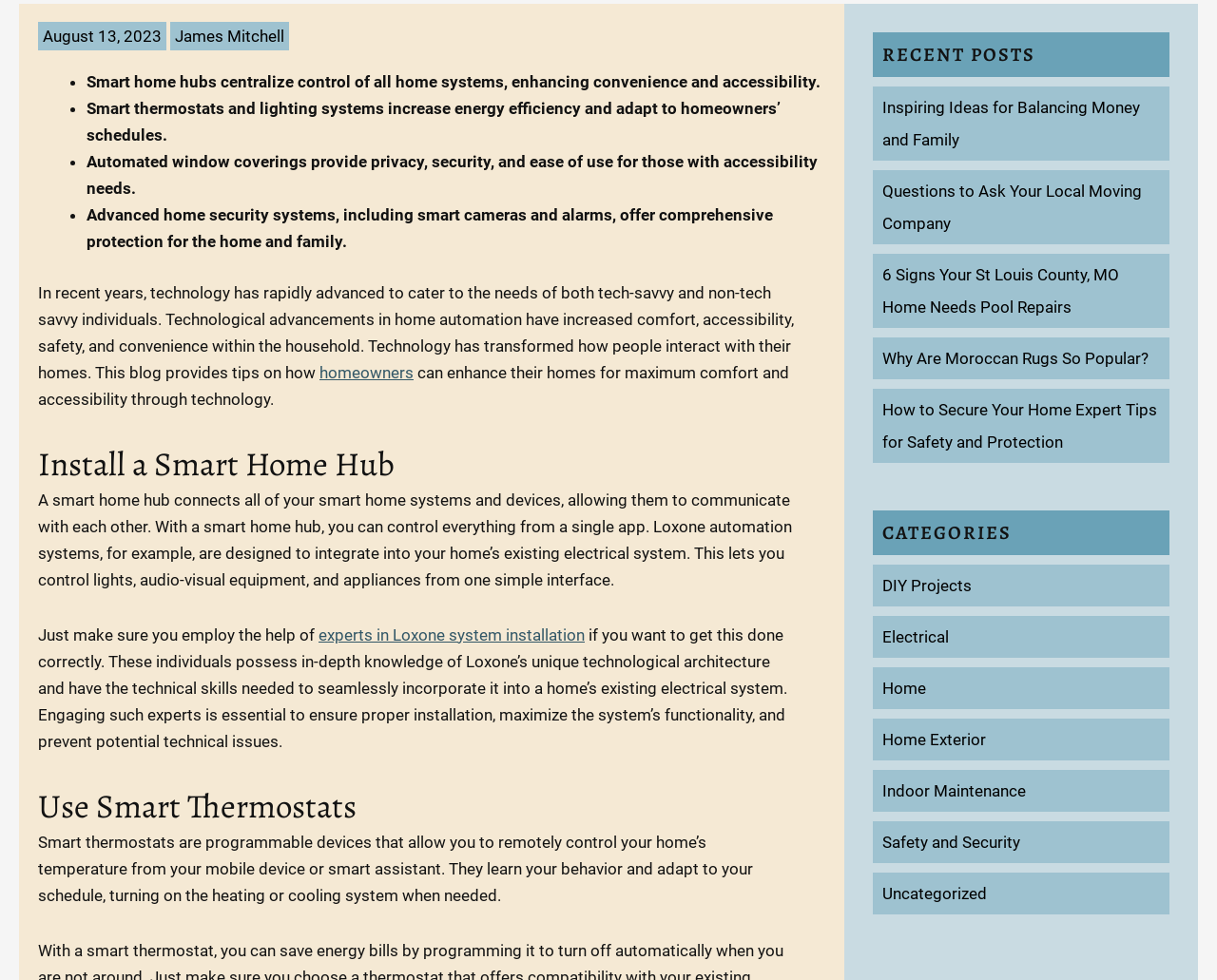Determine the bounding box of the UI element mentioned here: "Electrical". The coordinates must be in the format [left, top, right, bottom] with values ranging from 0 to 1.

[0.725, 0.64, 0.78, 0.66]